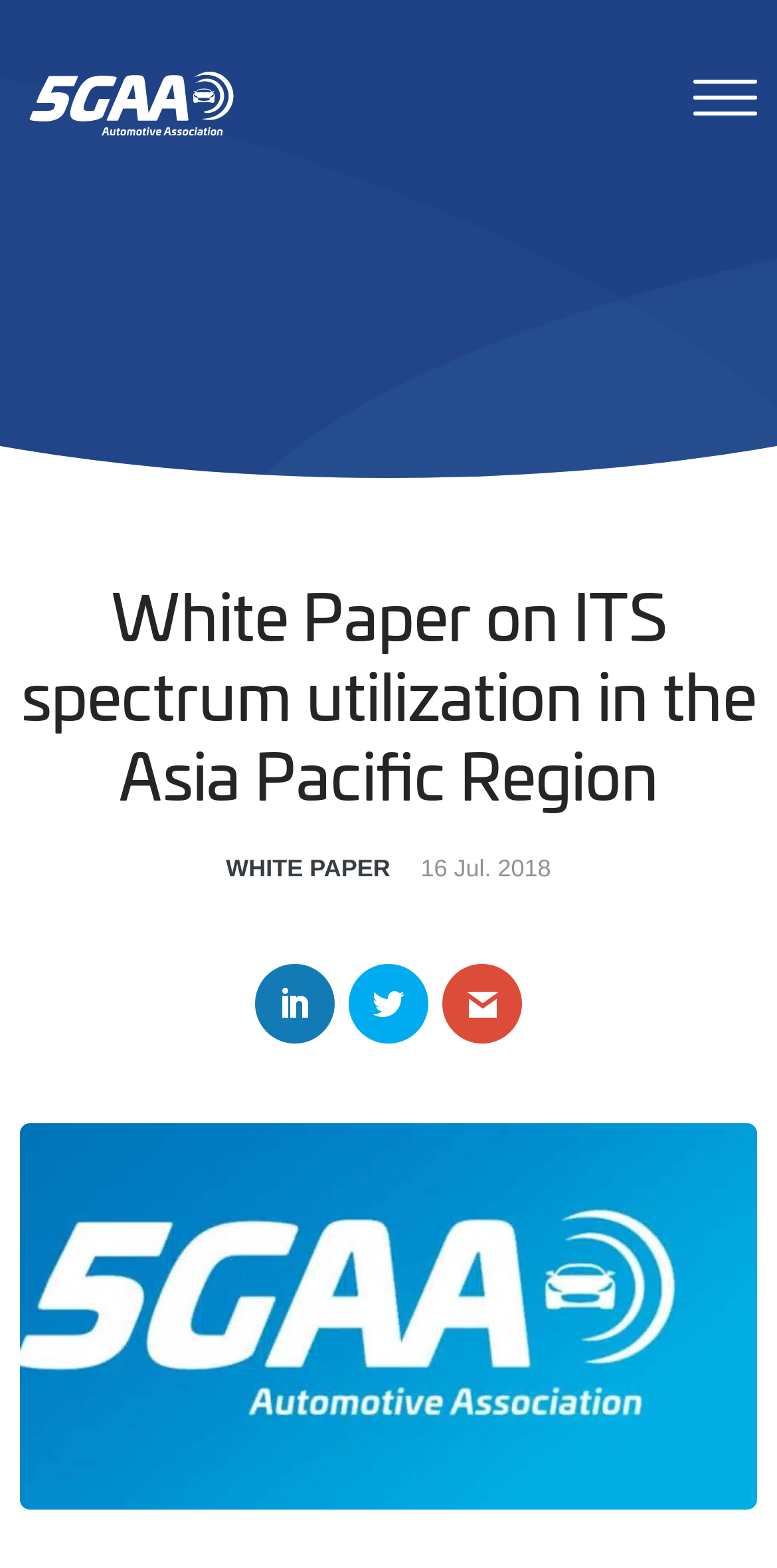Create an elaborate caption that covers all aspects of the webpage.

The webpage is about a white paper on ITS spectrum utilization in the Asia Pacific Region, published by 5GAA, an automotive association. At the top left corner, there is a link to the 5GAA website, accompanied by a small image of the 5GAA logo. 

On the top right side, there is a primary navigation menu with a link to the "Membership" page. Next to the navigation menu, there is a static text "Menu". 

Below the navigation menu, there is a heading that displays the title of the white paper. Underneath the heading, there are two lines of text: "WHITE PAPER" and the publication date "16 Jul. 2018". 

To the right of the publication date, there are three social media links, represented by icons. 

At the bottom of the page, there is a large image that appears to be the cover of the white paper.